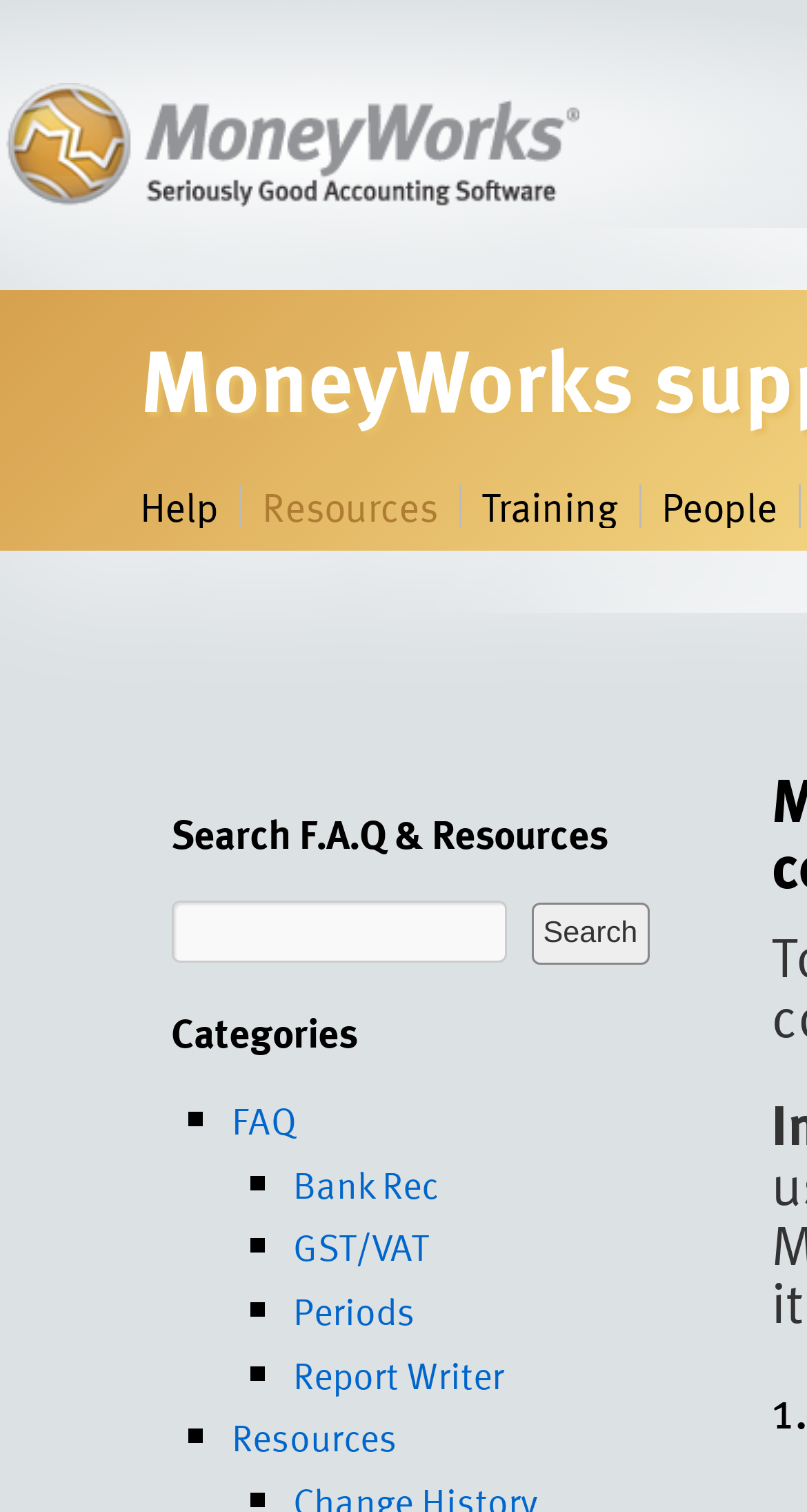Identify the bounding box for the given UI element using the description provided. Coordinates should be in the format (top-left x, top-left y, bottom-right x, bottom-right y) and must be between 0 and 1. Here is the description: Help

[0.173, 0.315, 0.271, 0.355]